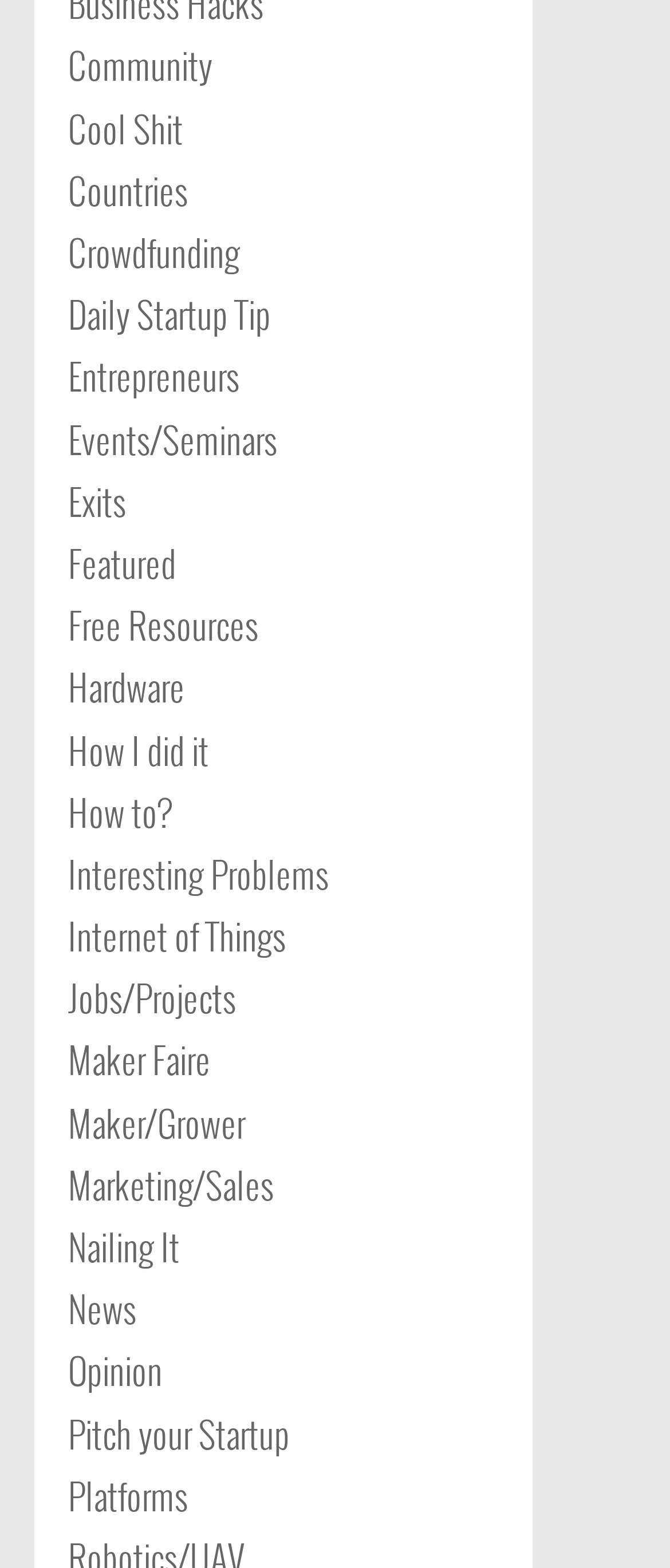What is the category of 'Maker Faire'?
By examining the image, provide a one-word or phrase answer.

Events/Seminars